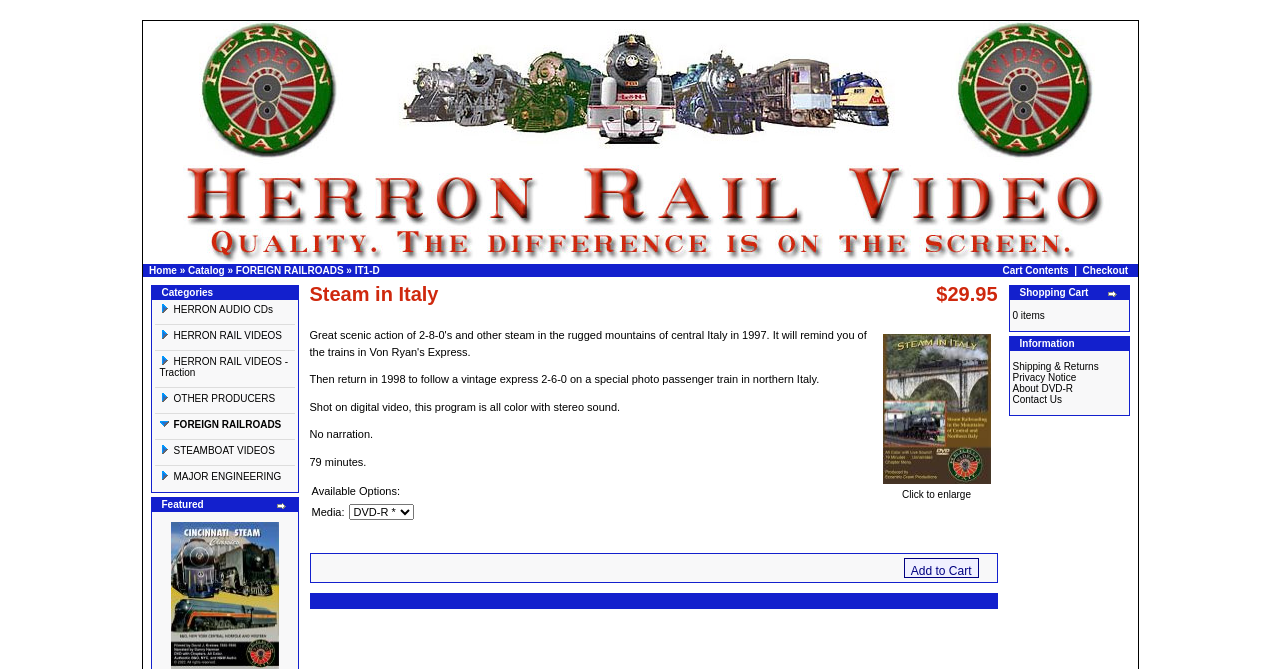Explain the webpage's design and content in an elaborate manner.

The webpage is titled "Herron Rail Video" and has a prominent image at the top with the same title. Below the image, there is a navigation menu with links to "Home", "Catalog", "FOREIGN RAILROADS", and "IT1-D". To the right of the navigation menu, there are links to "Cart Contents" and "Checkout".

On the left side of the page, there is a categories section with multiple links to different categories, including "HERRON AUDIO CDs", "HERRON RAIL VIDEOS", "HERRON RAIL VIDEOS - Traction", "OTHER PRODUCERS", "FOREIGN RAILROADS", "STEAMBOAT VIDEOS", and "MAJOR ENGINEERING".

The main content of the page is a product description for "Steam in Italy [IT1-D]" which is a video program. The description includes a title, price, and a detailed summary of the program's content. The summary is divided into multiple paragraphs and includes information about the program's format, sound, and duration. There is also a link to "Click to enlarge" which likely leads to a larger image of the product.

Below the product description, there is a section titled "Available Options" with a dropdown menu for selecting the media type, which is currently set to "DVD-R *".